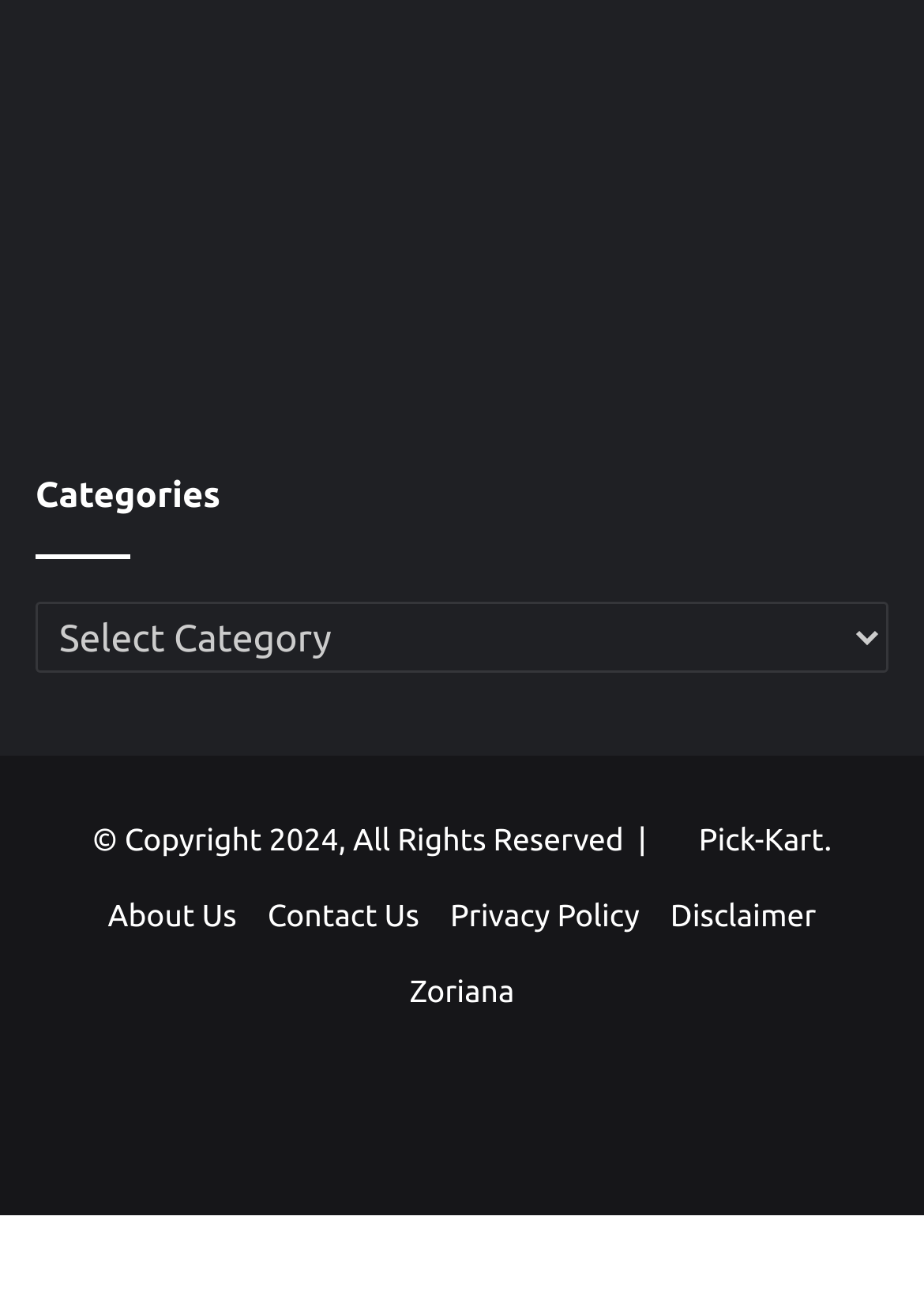Can you show the bounding box coordinates of the region to click on to complete the task described in the instruction: "Click on the link to learn about betting on Muay Thai"?

[0.038, 0.042, 0.332, 0.159]